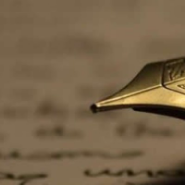Give a concise answer of one word or phrase to the question: 
What themes are represented in this visual?

Communication, reflection, and personal touch